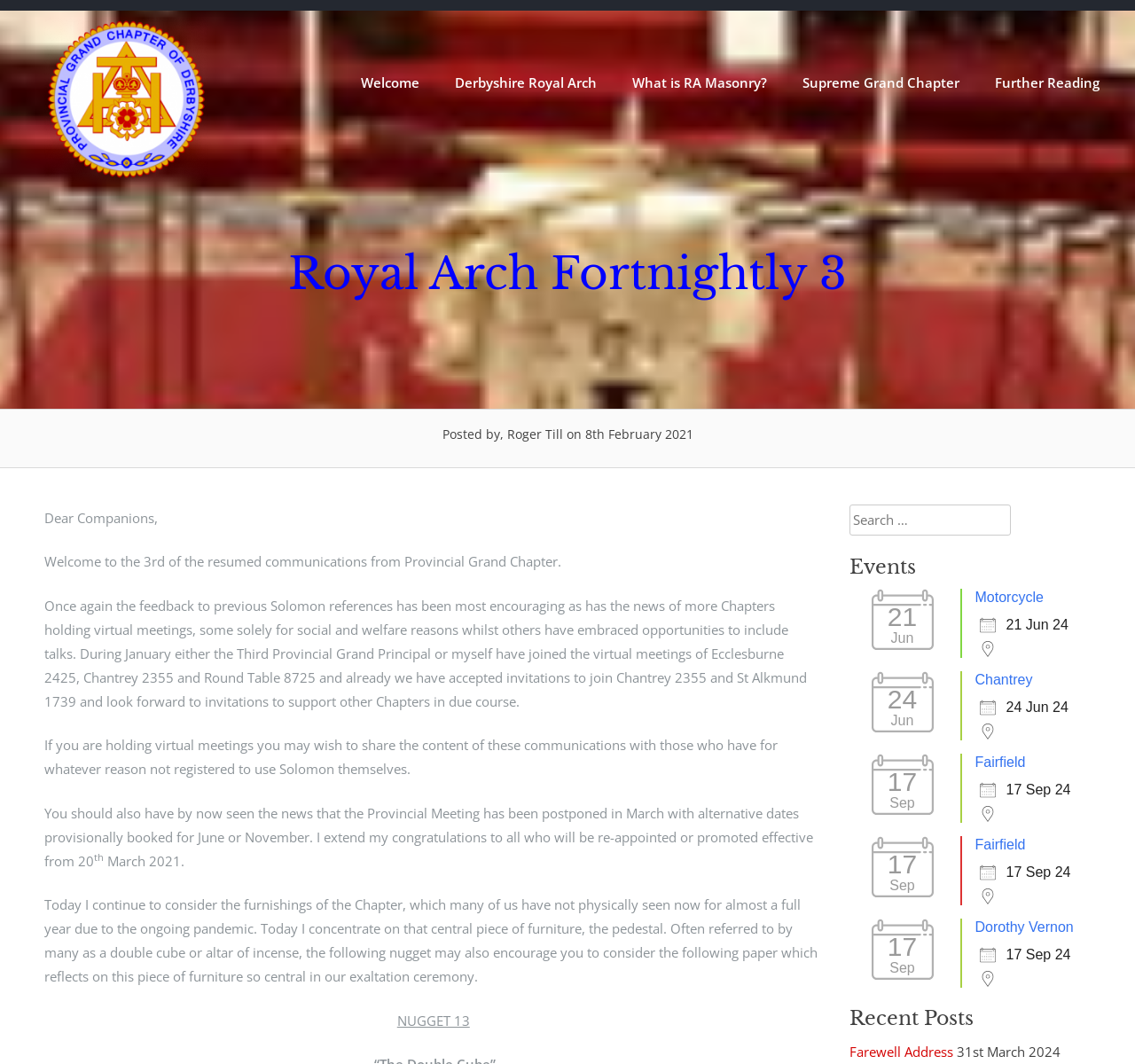Please find the bounding box coordinates of the element that needs to be clicked to perform the following instruction: "View the post about Farewell Address". The bounding box coordinates should be four float numbers between 0 and 1, represented as [left, top, right, bottom].

[0.748, 0.98, 0.839, 0.997]